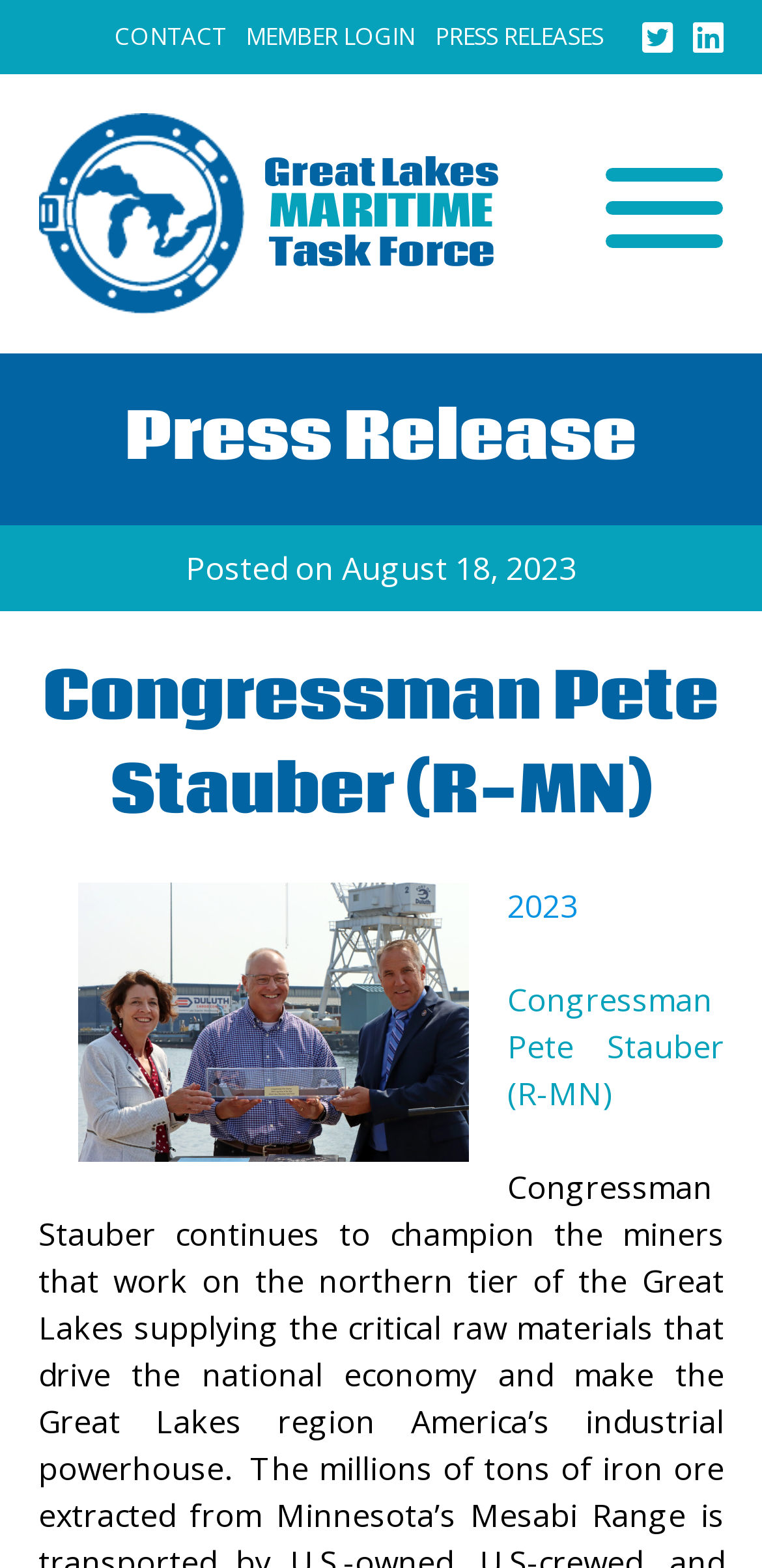Reply to the question with a brief word or phrase: What is the date of the press release?

August 18, 2023